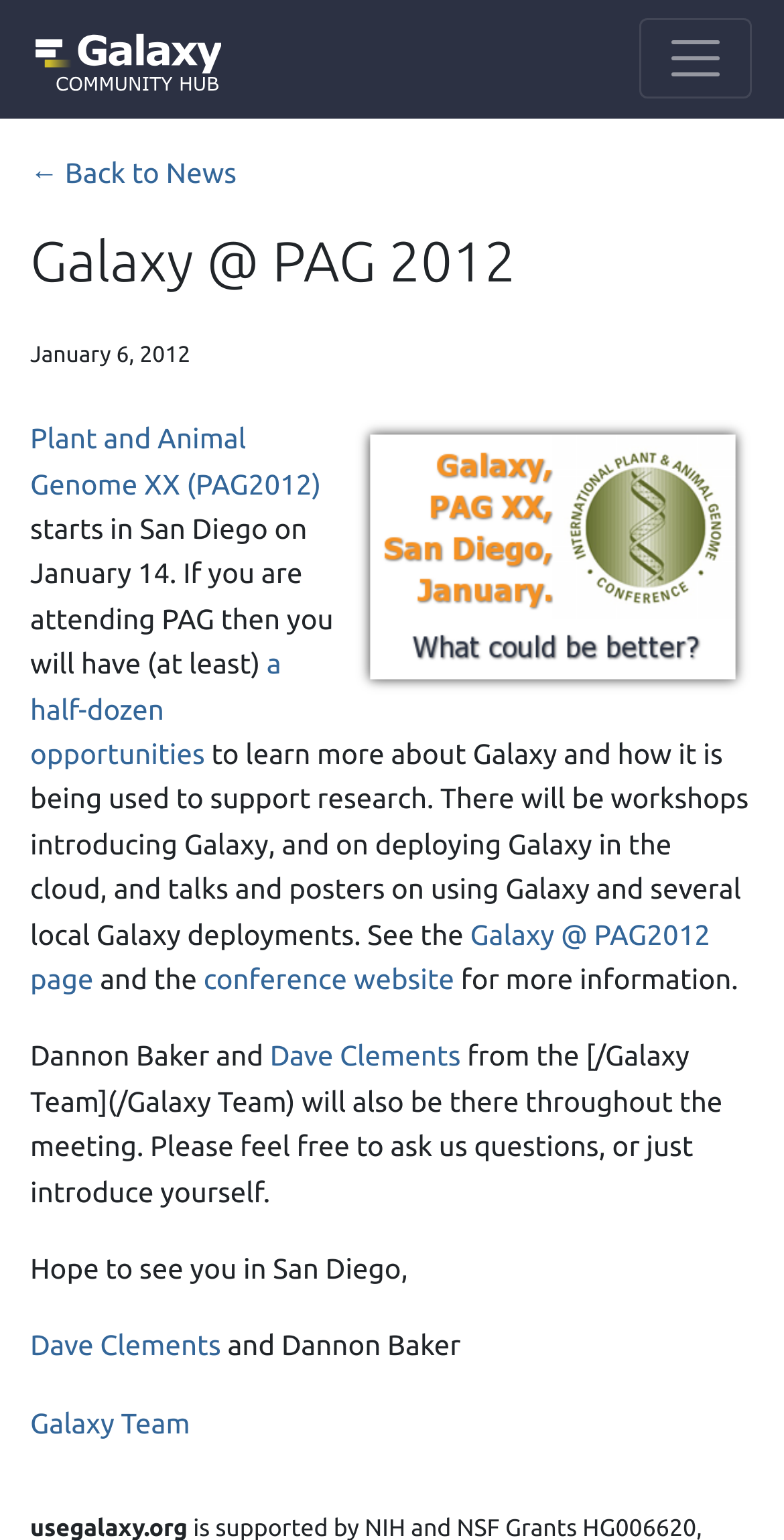Find the bounding box of the web element that fits this description: "aria-label="Toggle navigation"".

[0.815, 0.012, 0.959, 0.064]